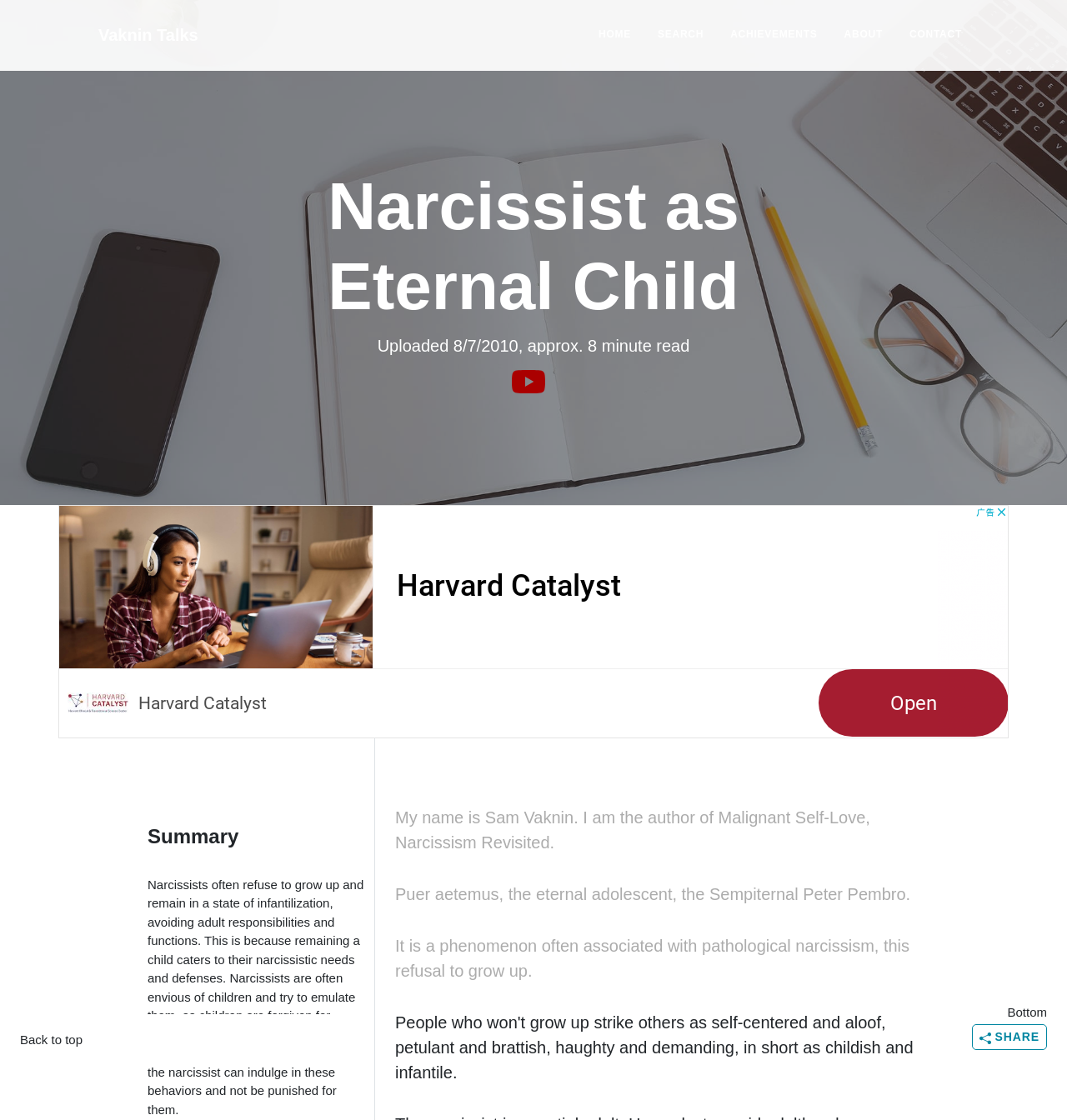Pinpoint the bounding box coordinates of the element you need to click to execute the following instruction: "Go to the CONTACT page". The bounding box should be represented by four float numbers between 0 and 1, in the format [left, top, right, bottom].

[0.846, 0.006, 0.908, 0.057]